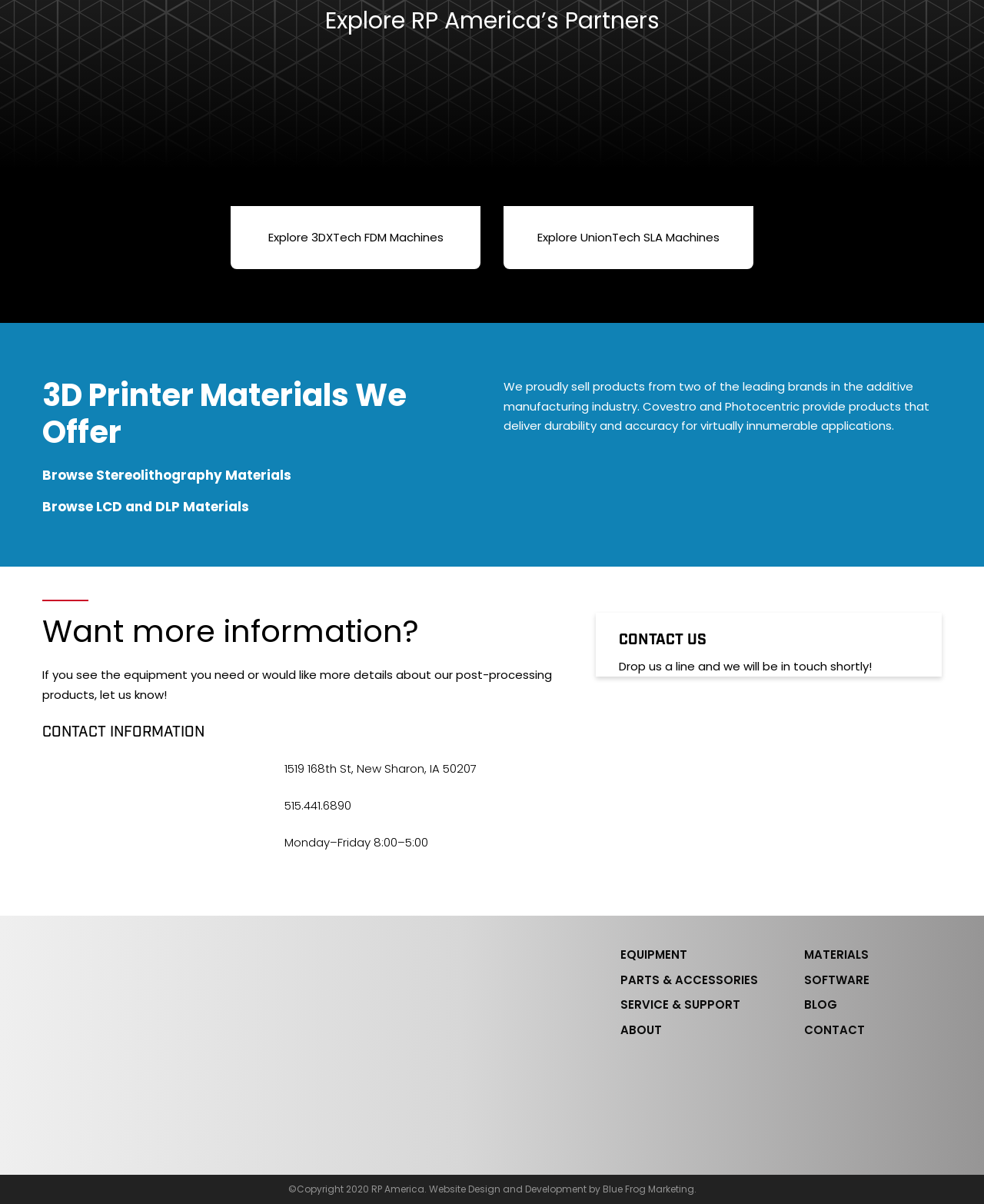Please identify the bounding box coordinates of the element on the webpage that should be clicked to follow this instruction: "Learn more about 3DXTech FDM Machines". The bounding box coordinates should be given as four float numbers between 0 and 1, formatted as [left, top, right, bottom].

[0.272, 0.19, 0.45, 0.203]